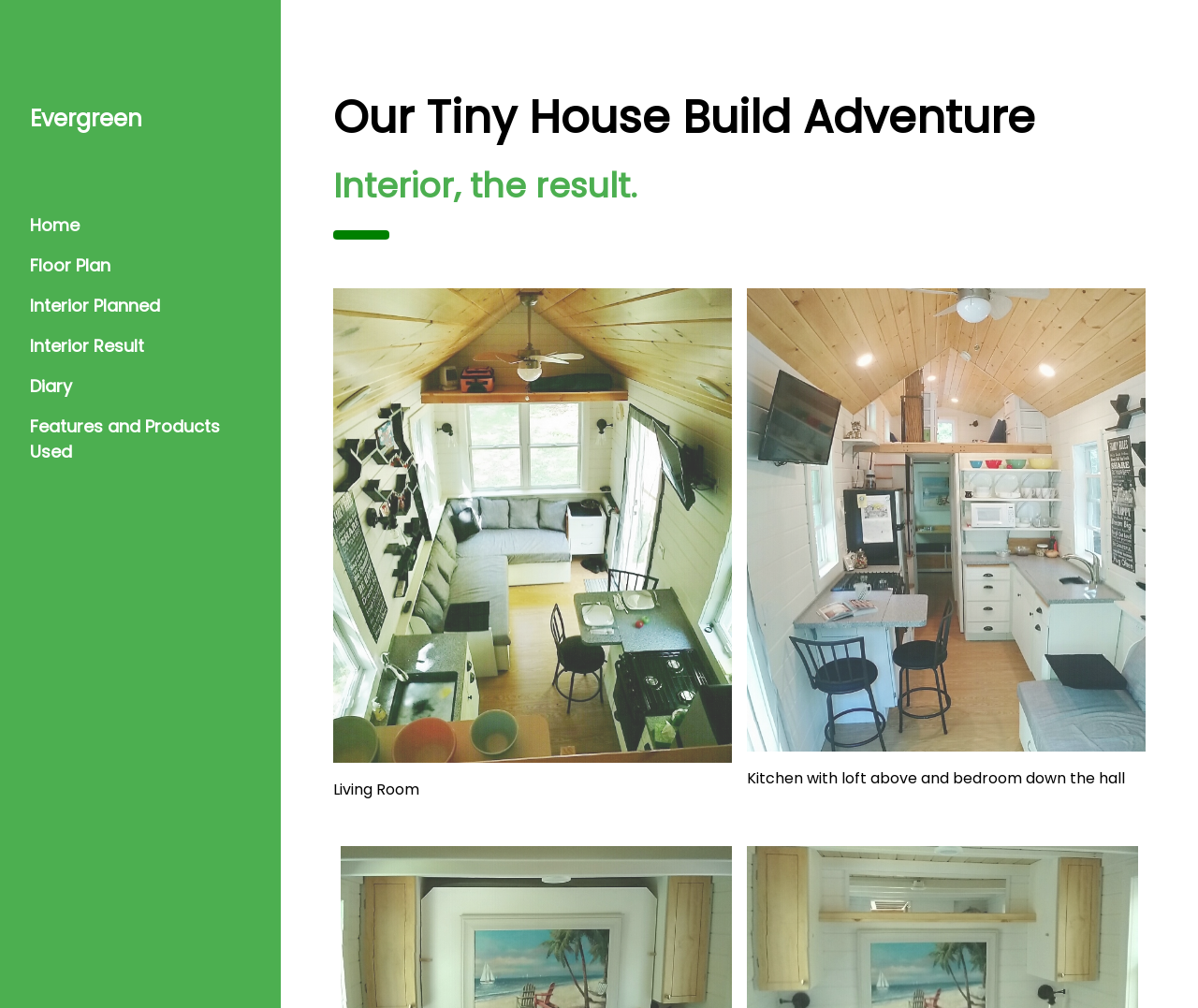What is the current section of the website?
Based on the image, give a concise answer in the form of a single word or short phrase.

Interior Result